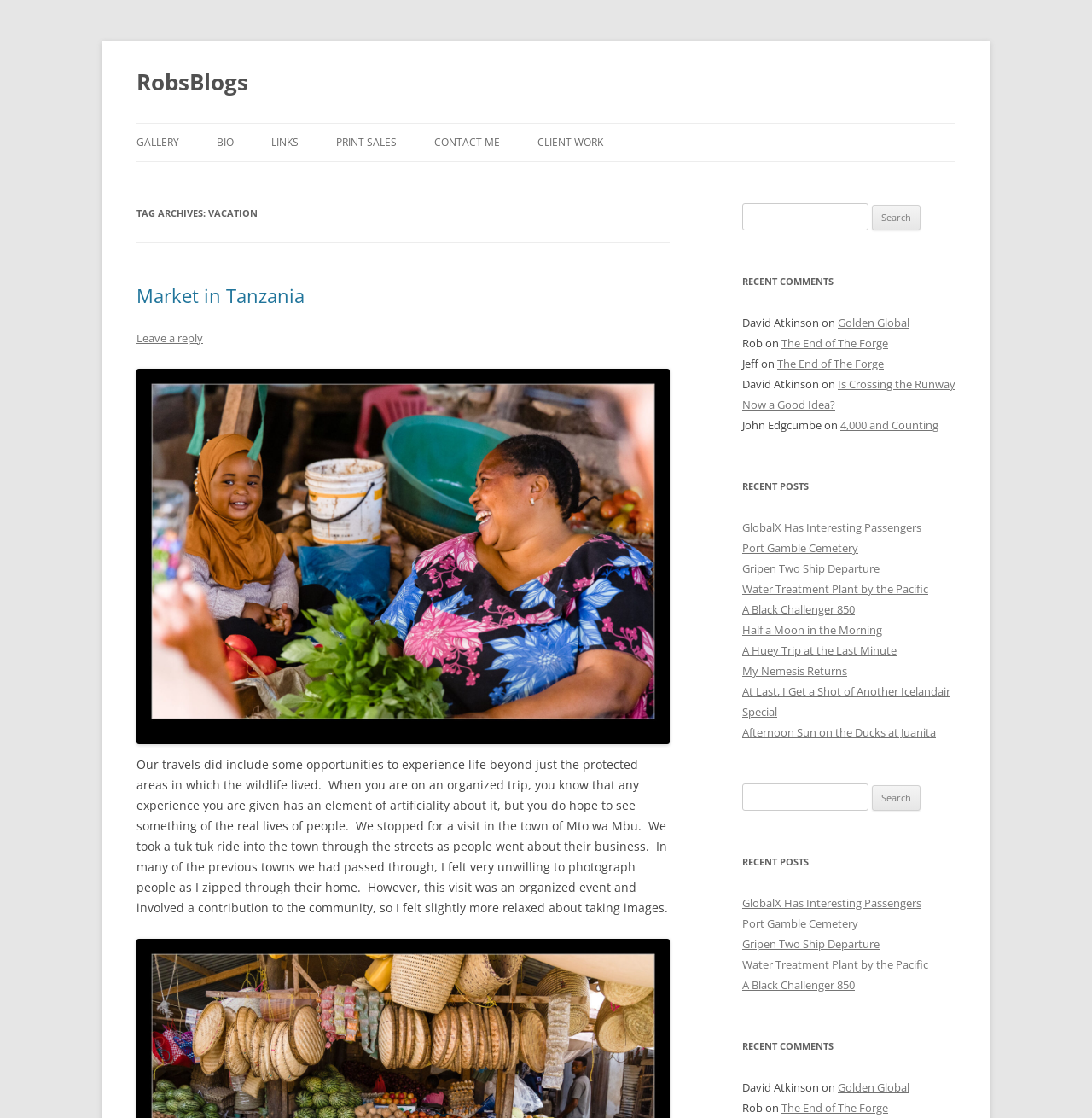Offer a thorough description of the webpage.

The webpage is a blog titled "RobsBlogs" with a focus on vacation and travel. At the top, there is a heading "RobsBlogs" with a link to the blog's homepage. Below it, there are several links to different sections of the blog, including "GALLERY", "BIO", "LINKS", "PRINT SALES", "CONTACT ME", and "CLIENT WORK".

On the left side of the page, there is a header section with a heading "TAG ARCHIVES: VACATION" and a subheading "Market in Tanzania". Below it, there is a link to a specific blog post about a market in Tanzania, followed by a paragraph of text describing the experience of visiting the market. There is also a link to leave a reply to the post.

On the right side of the page, there is a search bar with a label "Search for:" and a button to submit the search query. Below it, there are several sections displaying recent comments, recent posts, and another search bar.

The recent comments section displays the names of commenters, the titles of the posts they commented on, and the dates of their comments. The recent posts section displays a list of links to recent blog posts, with titles such as "GlobalX Has Interesting Passengers", "Port Gamble Cemetery", and "A Black Challenger 850".

Overall, the webpage has a simple and organized layout, with clear headings and concise text. The content is focused on travel and vacation, with a mix of descriptive text and links to specific blog posts.